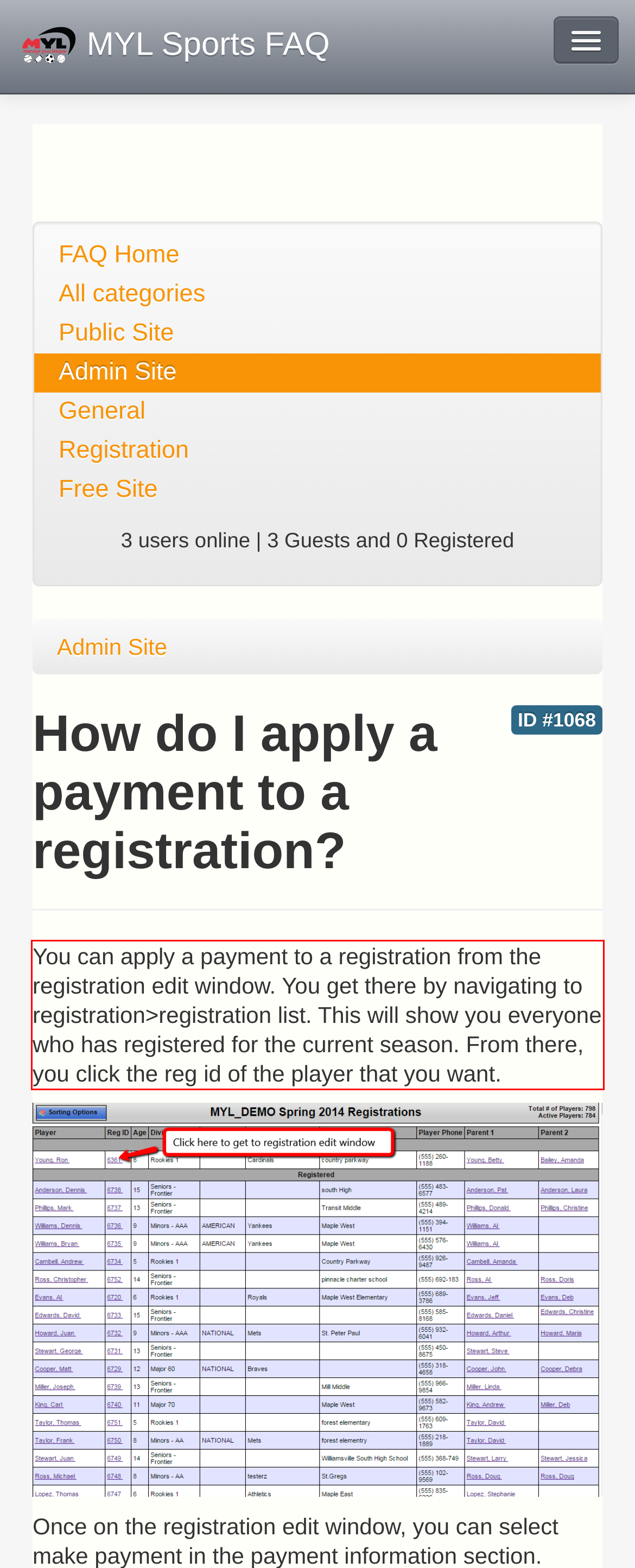From the given screenshot of a webpage, identify the red bounding box and extract the text content within it.

You can apply a payment to a registration from the registration edit window. You get there by navigating to registration>registration list. This will show you everyone who has registered for the current season. From there, you click the reg id of the player that you want.